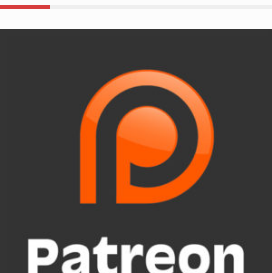Offer a detailed account of the various components present in the image.

The image features the recognizable logo of Patreon, presented prominently against a dark background. The logo consists of a stylized letter "P" in an orange hue, characterized by a curved design that incorporates a circular shape within its structure. Beneath the letter "P," the text "Patreon" appears in bold letters, emphasizing the platform's name. This image symbolizes a popular subscription service that connects creators with their fans through membership support, allowing patrons to provide financial backing in exchange for exclusive content and rewards.